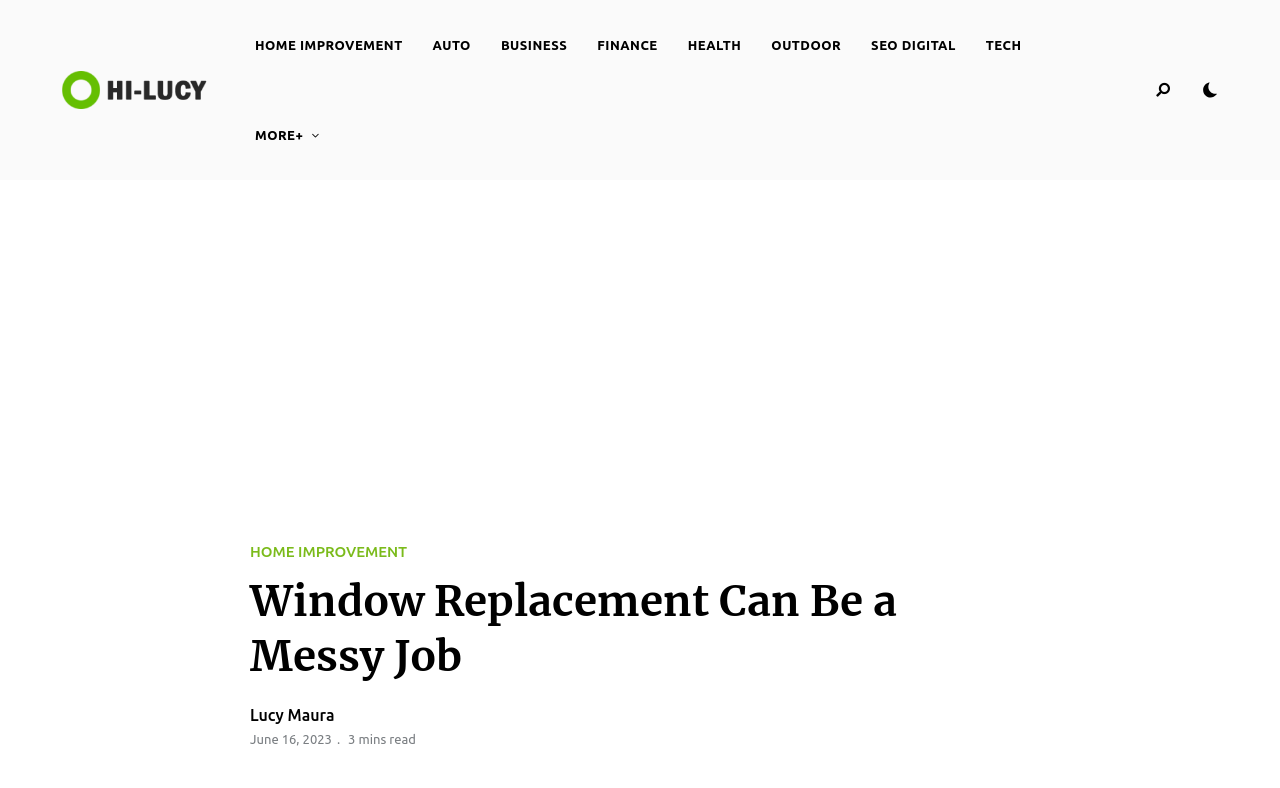How long does it take to read the article?
Answer the question with as much detail as you can, using the image as a reference.

I found the reading time by looking at the iframe 'Advertisement' and its child element, the StaticText '3 mins read' with a bounding box of [0.272, 0.929, 0.325, 0.946].